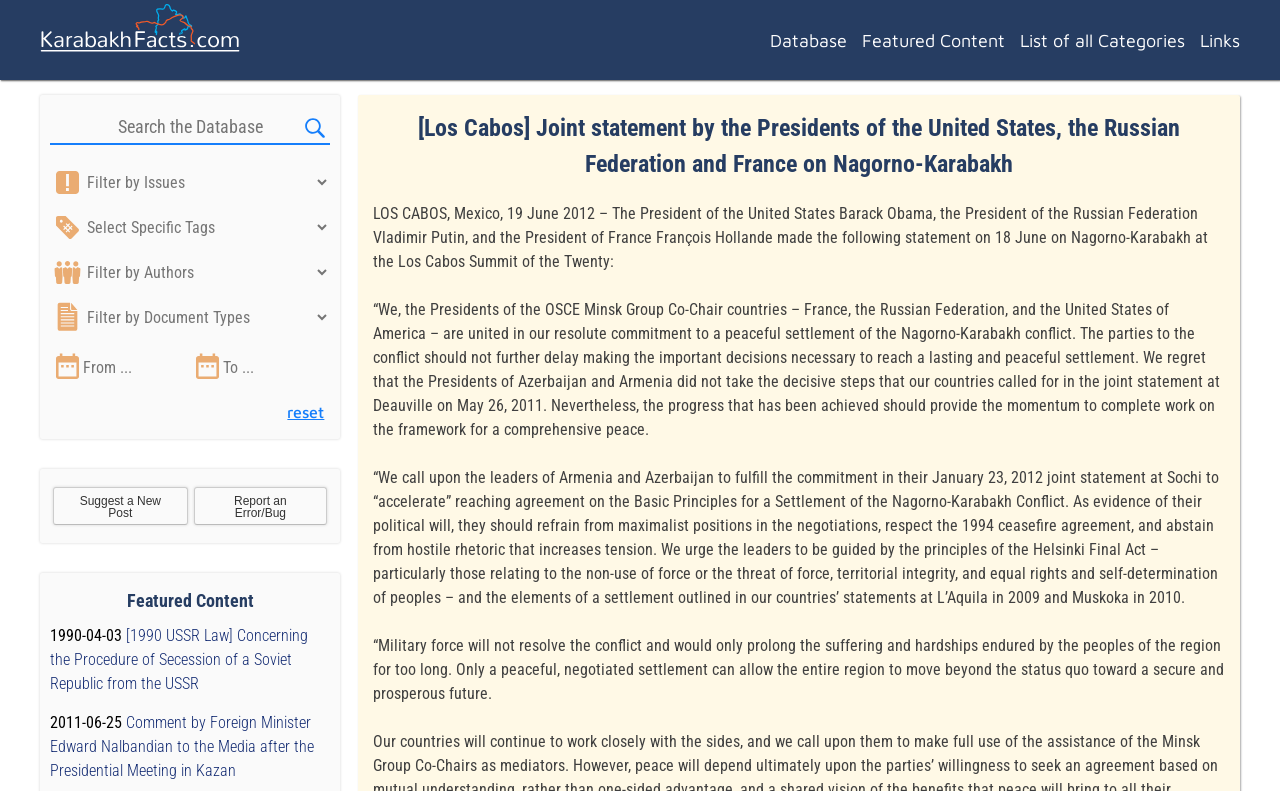Using floating point numbers between 0 and 1, provide the bounding box coordinates in the format (top-left x, top-left y, bottom-right x, bottom-right y). Locate the UI element described here: Report an Error/Bug

[0.151, 0.616, 0.255, 0.664]